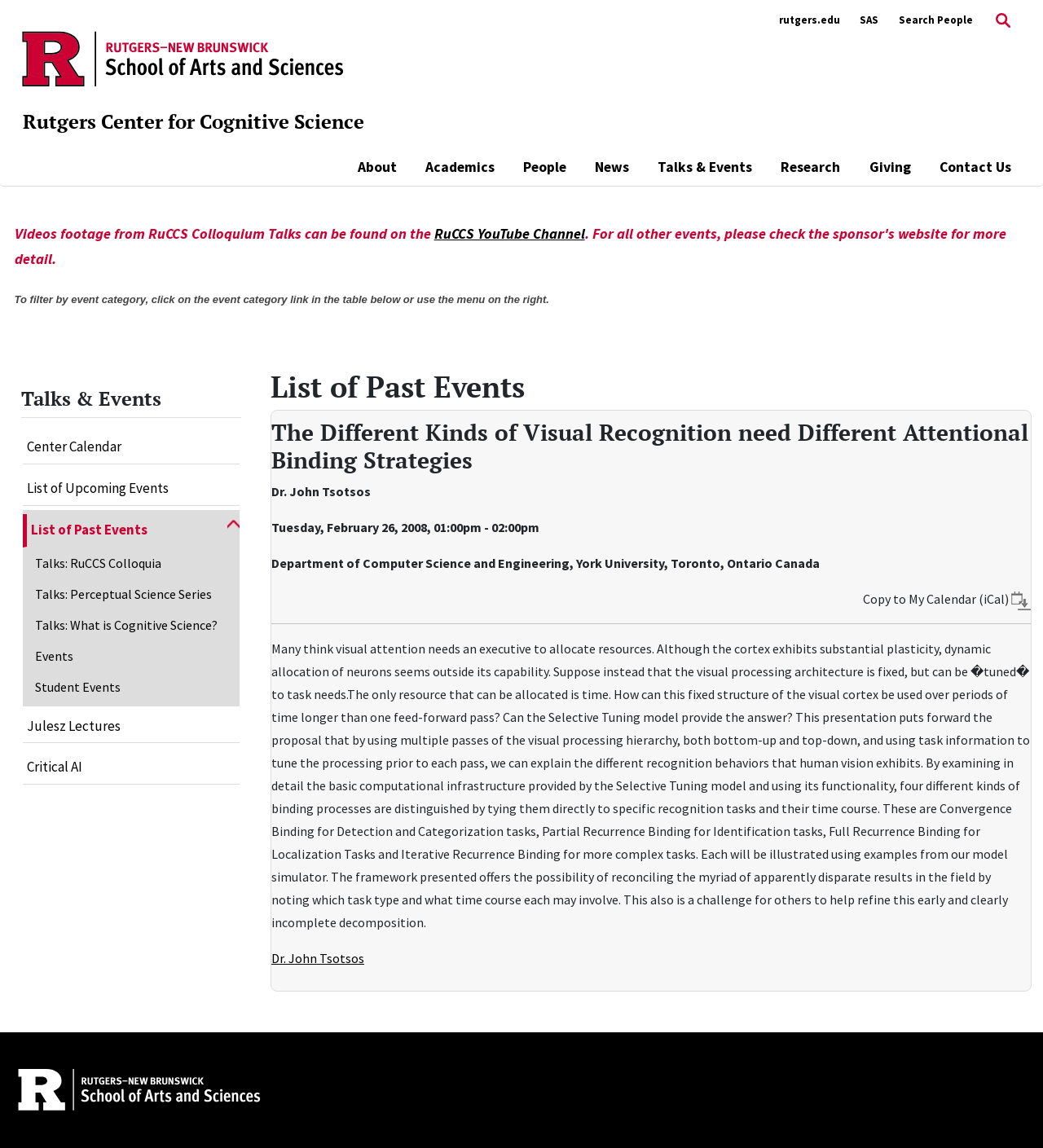Pinpoint the bounding box coordinates of the element that must be clicked to accomplish the following instruction: "Search for people". The coordinates should be in the format of four float numbers between 0 and 1, i.e., [left, top, right, bottom].

[0.862, 0.004, 0.933, 0.031]